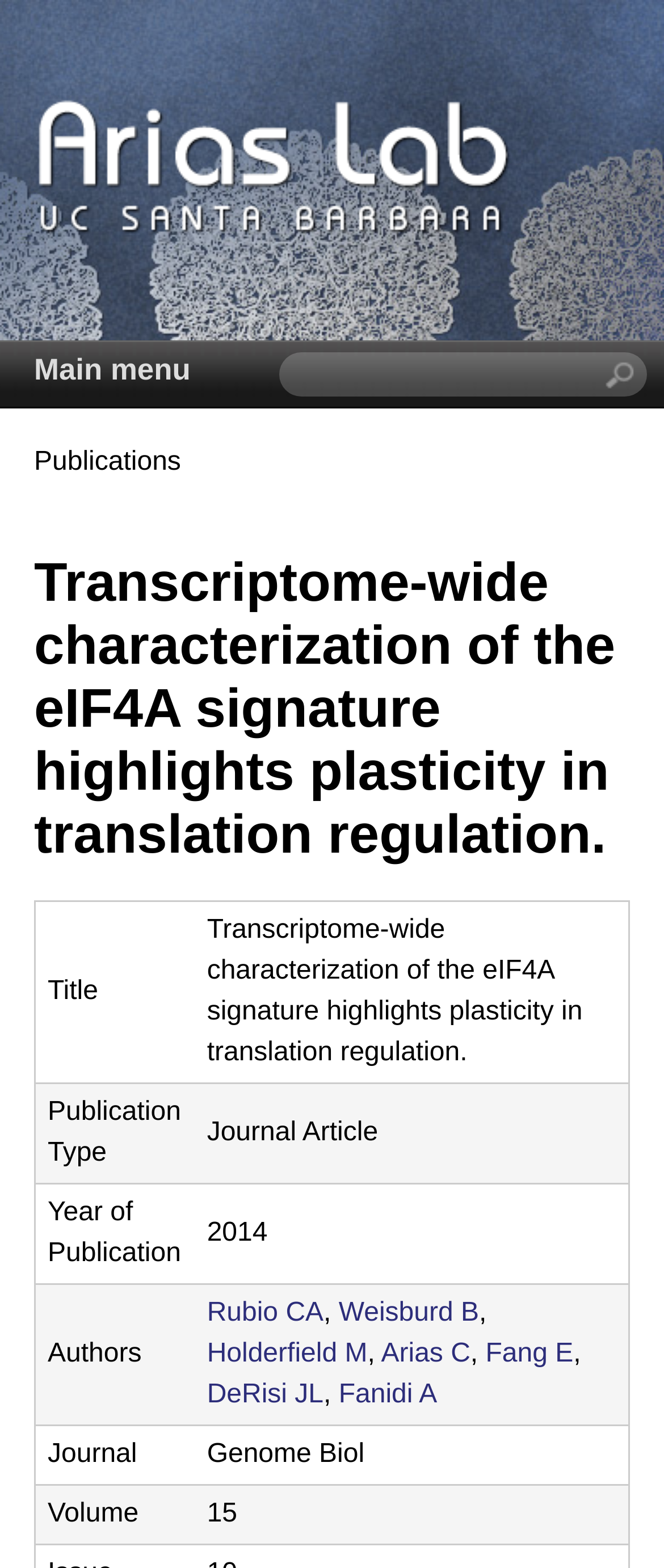Refer to the screenshot and answer the following question in detail:
What is the title of the publication?

The title of the publication can be found in the main content area of the webpage, where it is listed as a heading. It is also mentioned in the grid cell under the 'Title' column.